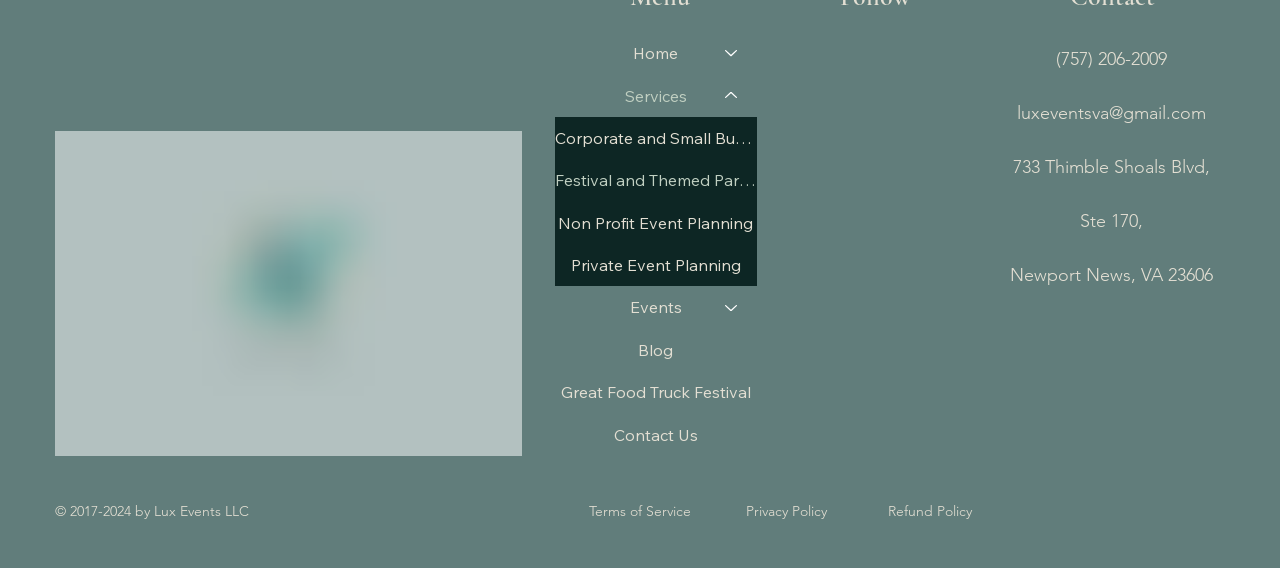Please give a concise answer to this question using a single word or phrase: 
What is the address of Lux Events LLC?

733 Thimble Shoals Blvd, Ste 170, Newport News, VA 23606